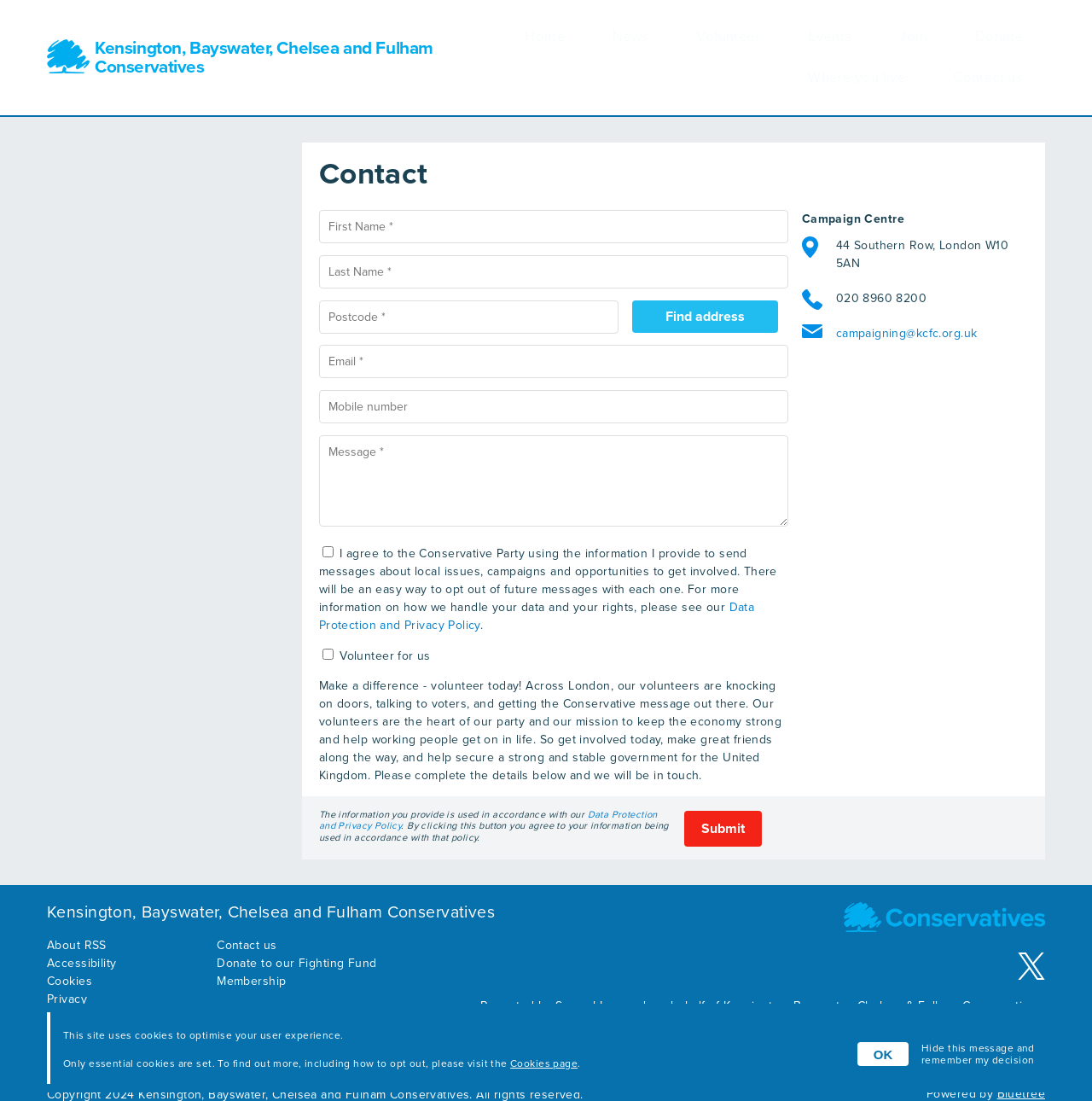Determine the bounding box coordinates of the clickable region to follow the instruction: "Click the 'Submit' button".

[0.626, 0.717, 0.697, 0.749]